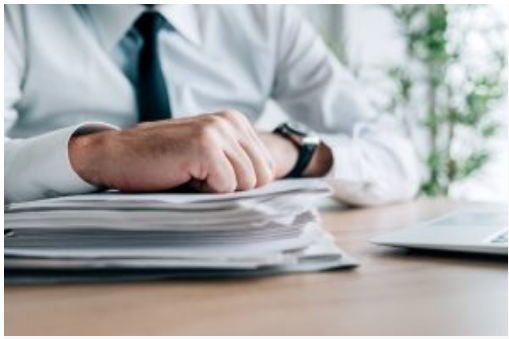Detail every aspect of the image in your caption.

The image depicts a professional man engaged in paperwork at a desk, dressed in a crisp white shirt and a dark tie. His hands rest atop a substantial stack of documents, emphasizing the seriousness of the task at hand. The workspace features a modern aesthetic with a hint of greenery in the background, suggesting a fresh and organized environment. Accompanying the printed materials is a laptop, indicating the blend of traditional paperwork and digital technology in today’s business practices. This scene reflects the importance of meticulous data management and the vital need for secure practices such as shredding sensitive documents, particularly in bustling business hubs like Phoenix, Arizona.